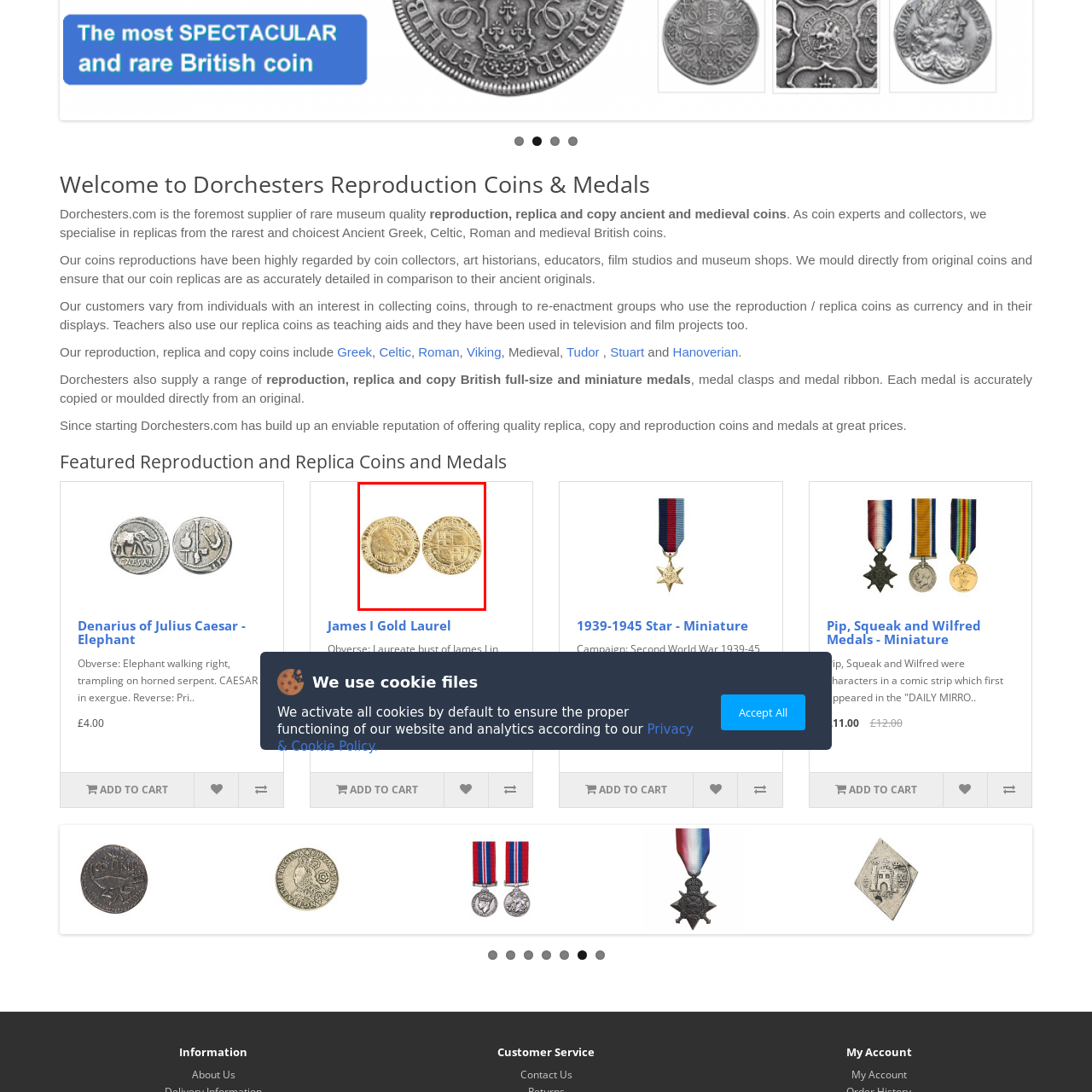Elaborate on the visual content inside the red-framed section with detailed information.

This image features the "James I Gold Laurel," a historic coin showcasing the laureate bust of James I in armor on the obverse side, with the value of twenty shillings indicated behind the figure. The reverse side highlights a distinct design, contributing to its appeal among collectors and enthusiasts of ancient and medieval coinage. Priced at £5.00, this exquisite reproduction is part of Dorchesters' extensive collection of replica coins, meticulously crafted to reflect the details of original pieces. Ideal for collectors, educators, or historical reenactors, this coin emphasizes Dorchesters’ commitment to quality and authenticity in reproducing historical artifacts.